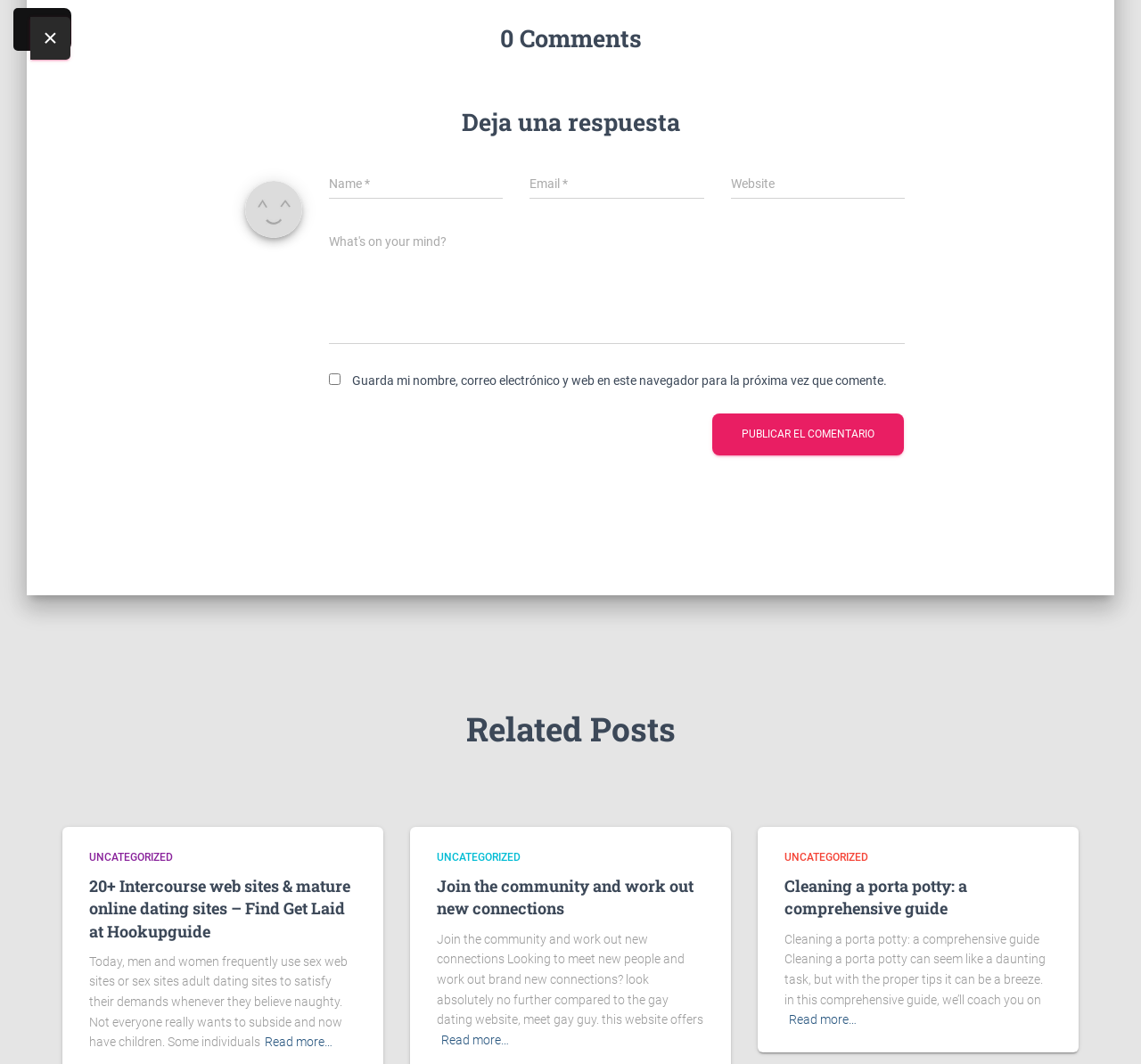Extract the bounding box coordinates for the described element: "Uncategorized". The coordinates should be represented as four float numbers between 0 and 1: [left, top, right, bottom].

[0.078, 0.8, 0.152, 0.811]